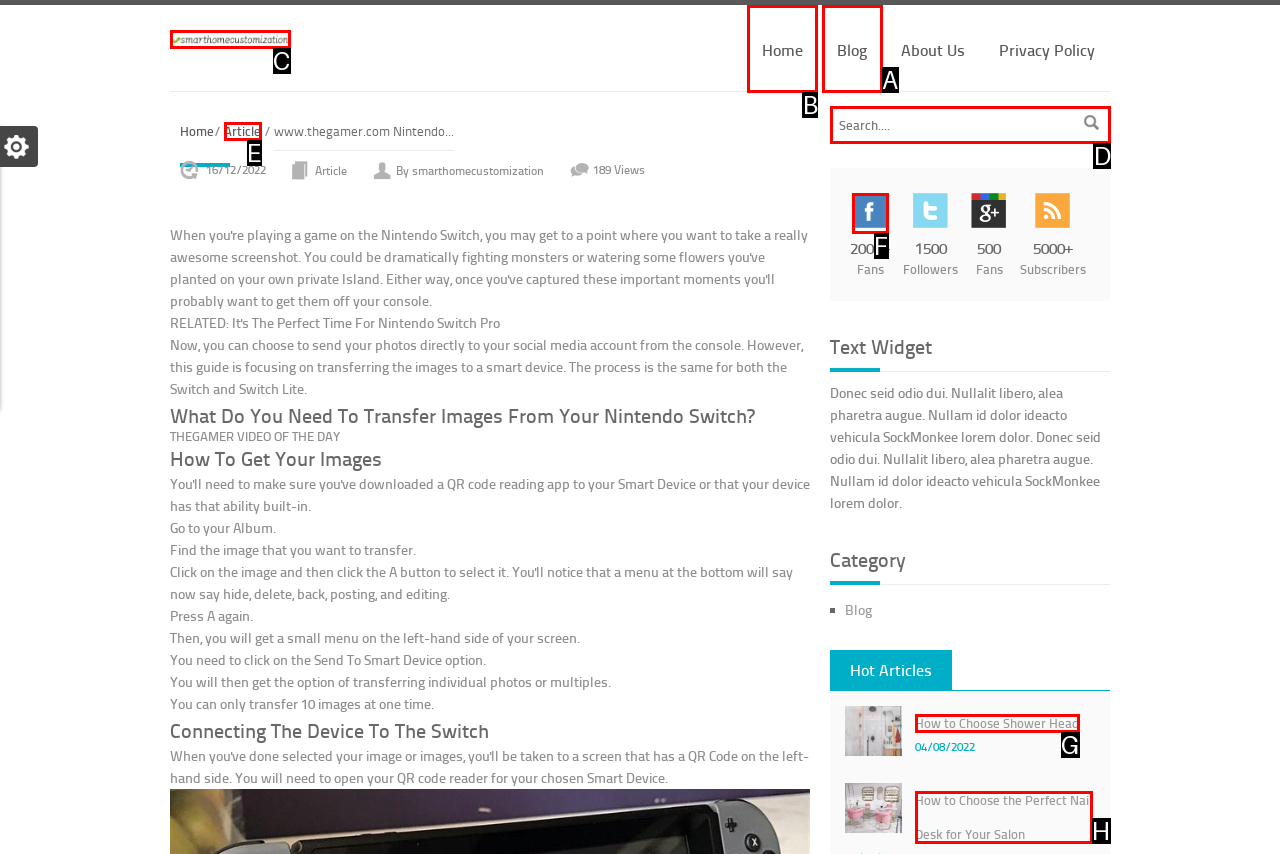To perform the task "Click on the 'Home' link", which UI element's letter should you select? Provide the letter directly.

B